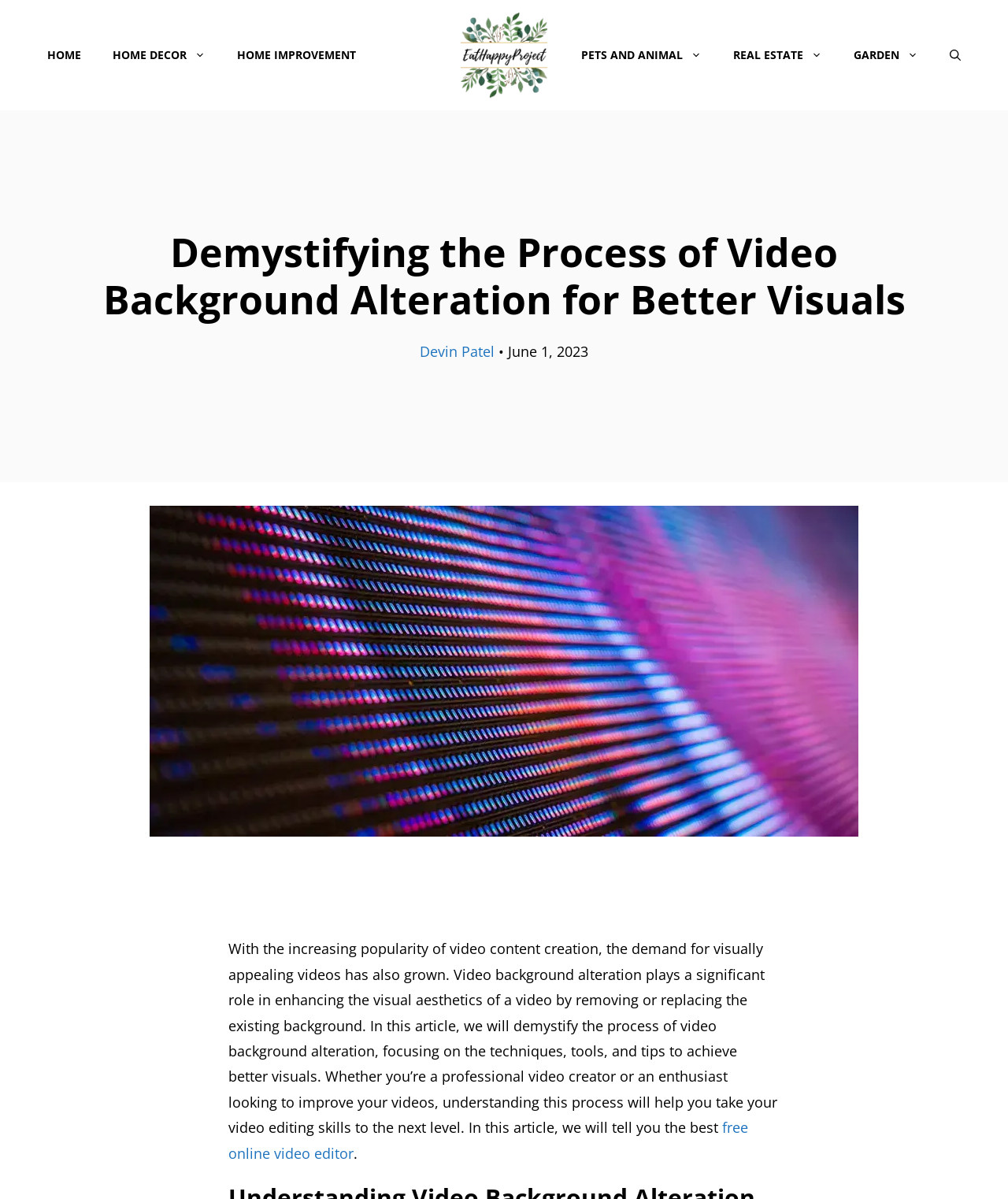What is the author of the article?
Using the information from the image, provide a comprehensive answer to the question.

The author of the article can be found by looking at the link element with the text 'Devin Patel' which is located below the main heading of the webpage.